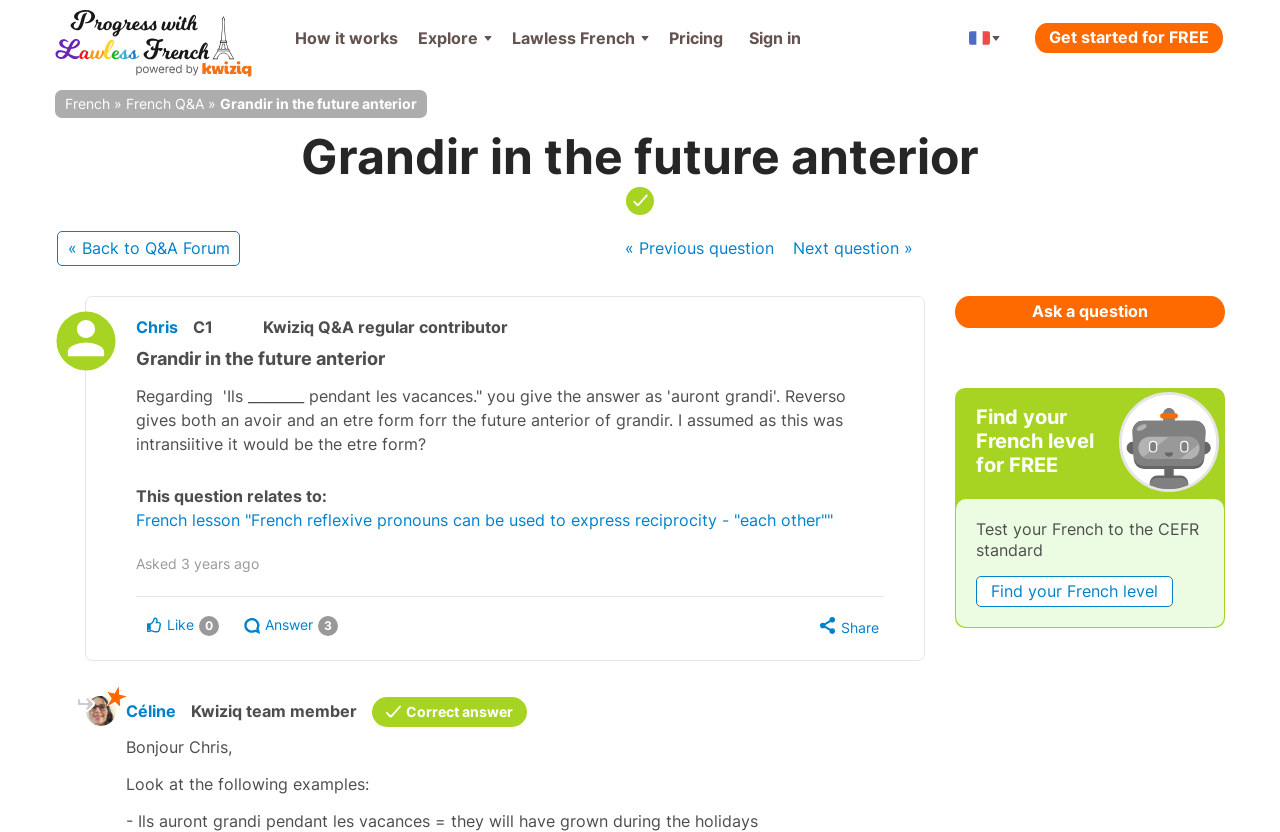Determine the bounding box coordinates of the clickable region to execute the instruction: "Click on 'Get started for FREE'". The coordinates should be four float numbers between 0 and 1, denoted as [left, top, right, bottom].

[0.807, 0.025, 0.957, 0.066]